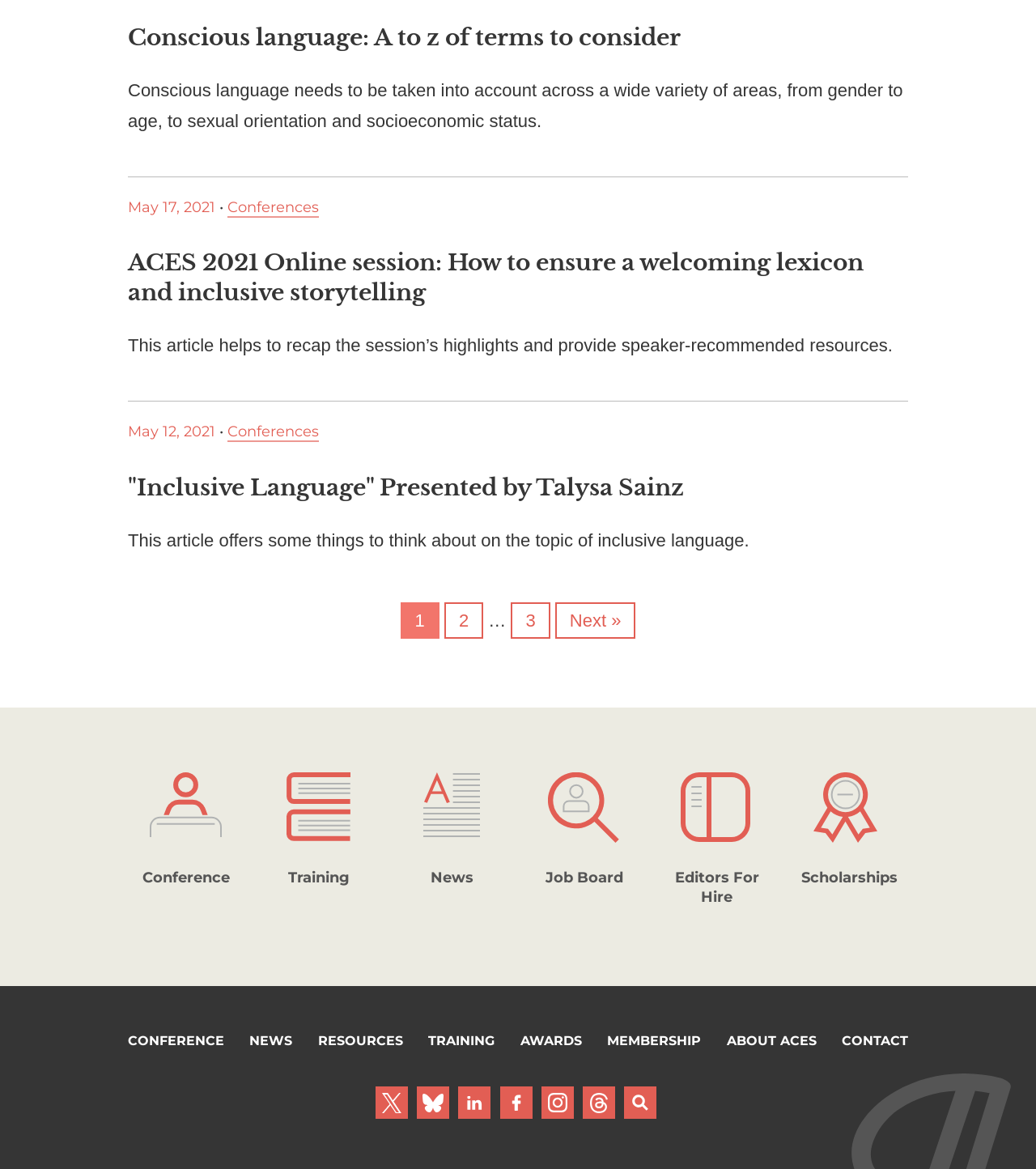How many main categories are listed in the footer?
Please provide a single word or phrase as the answer based on the screenshot.

8